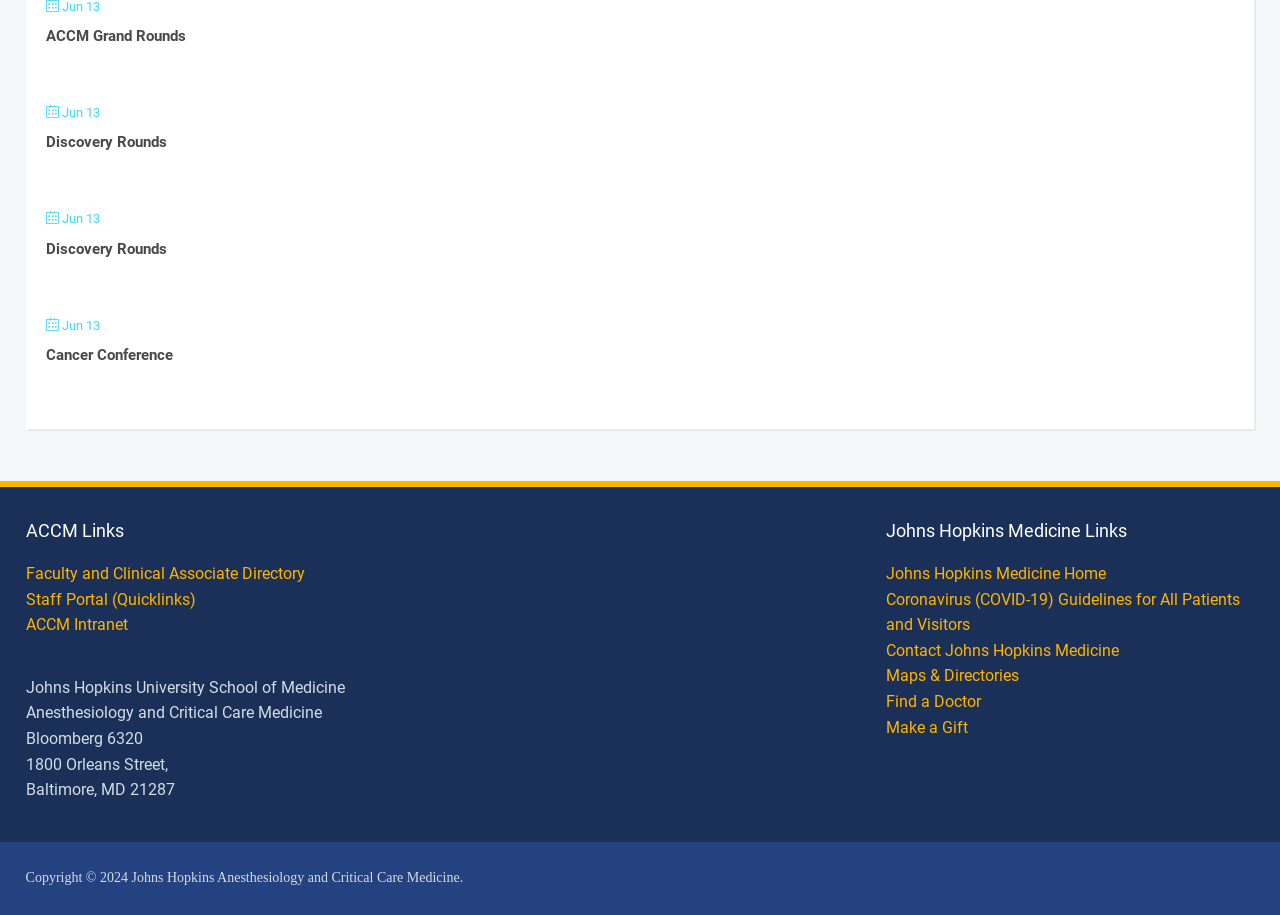Determine the bounding box coordinates for the region that must be clicked to execute the following instruction: "go to Cancer Conference".

[0.036, 0.378, 0.135, 0.398]